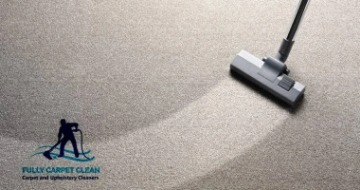Give a short answer using one word or phrase for the question:
What is the condition of the carpet after being cleaned by the vacuum?

Smooth and well-maintained